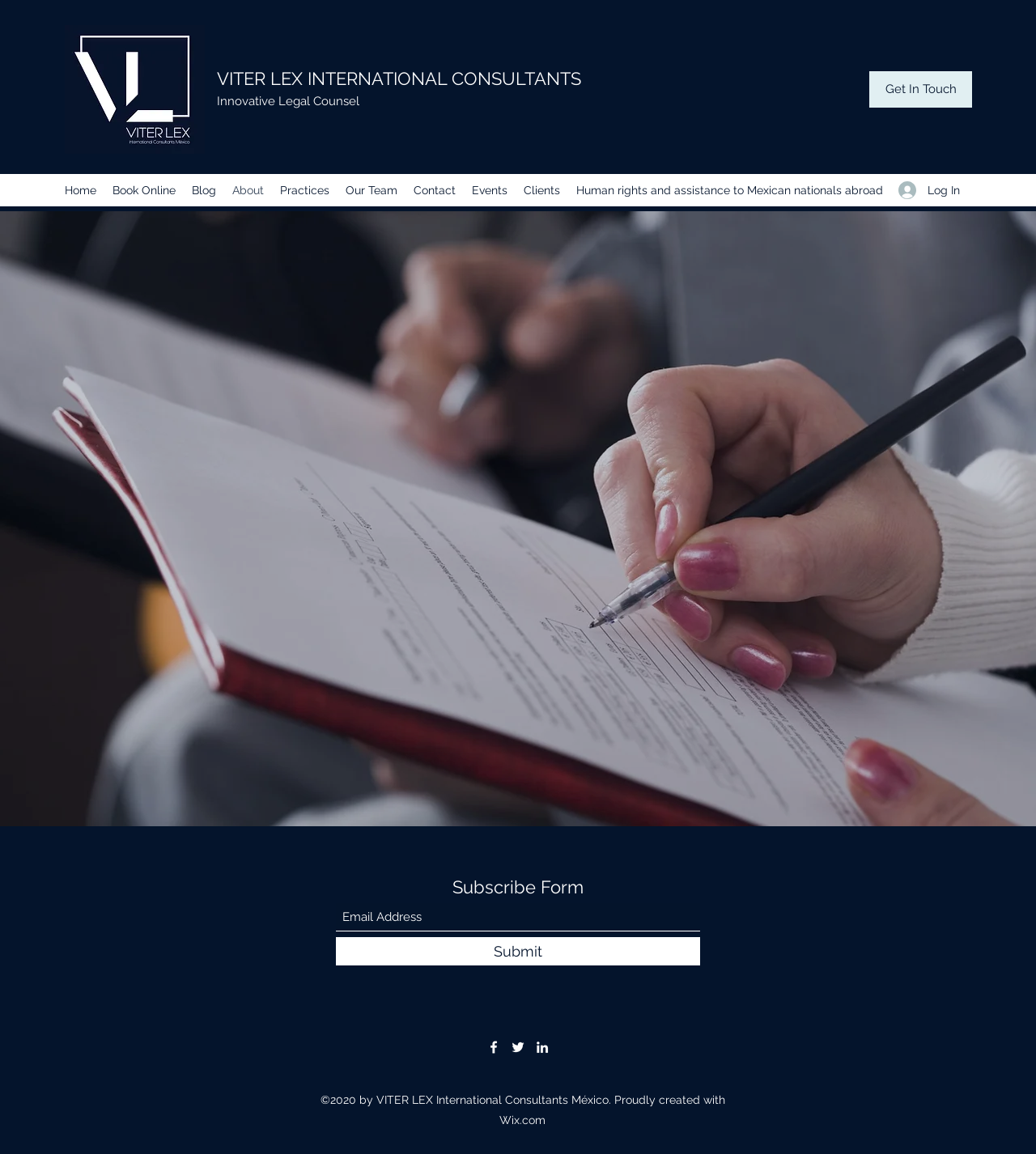Please specify the coordinates of the bounding box for the element that should be clicked to carry out this instruction: "Click the Facebook link". The coordinates must be four float numbers between 0 and 1, formatted as [left, top, right, bottom].

[0.469, 0.901, 0.484, 0.915]